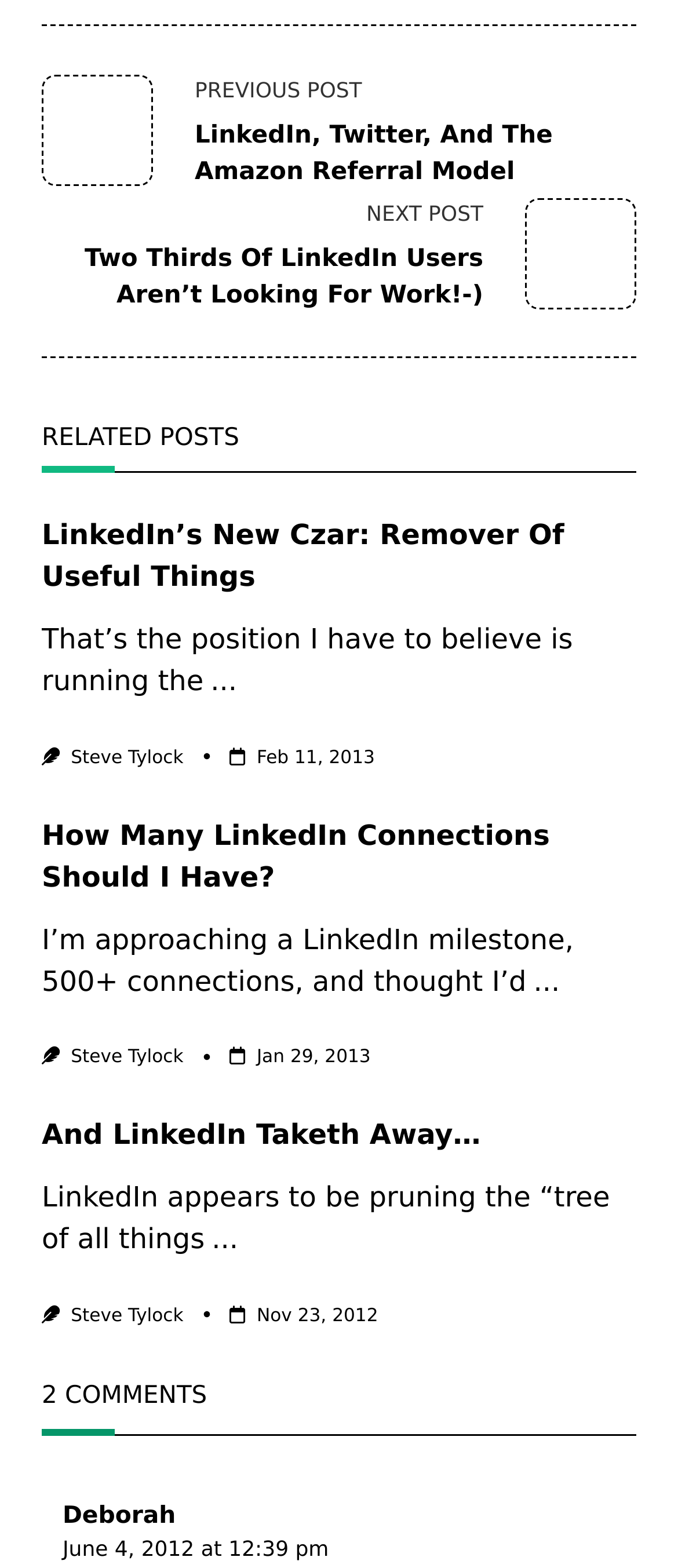Find and specify the bounding box coordinates that correspond to the clickable region for the instruction: "Click on the previous post".

[0.062, 0.043, 0.938, 0.122]